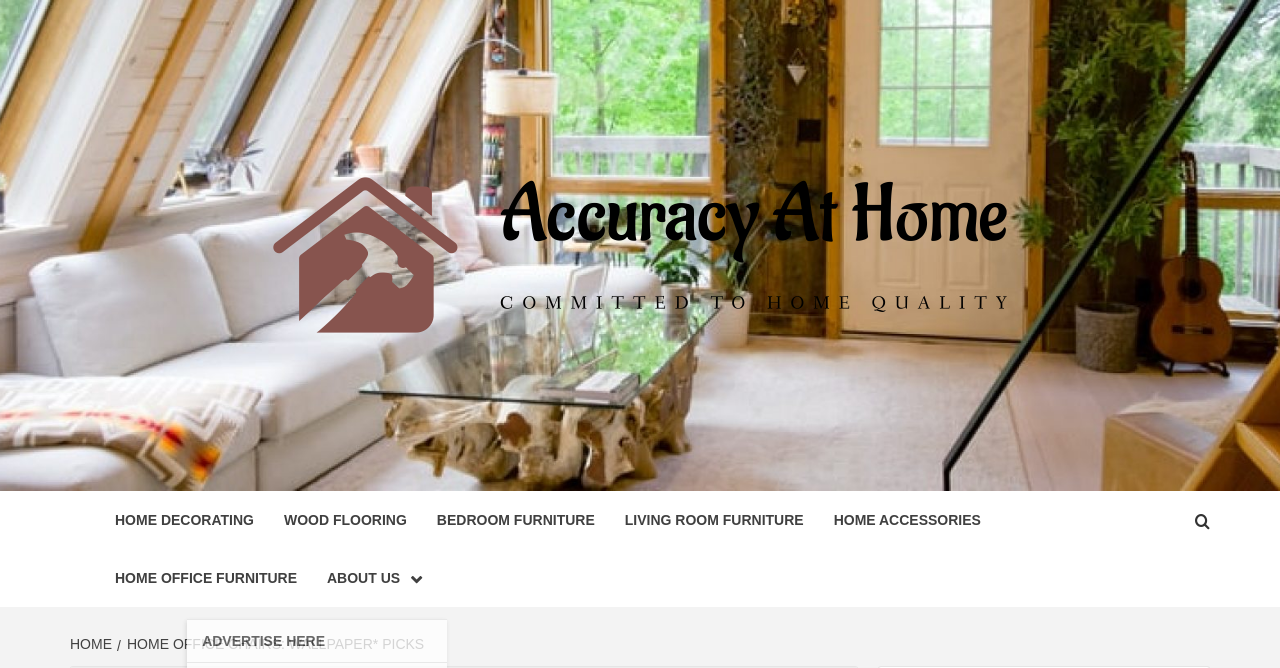Please determine the bounding box coordinates of the area that needs to be clicked to complete this task: 'go back to home'. The coordinates must be four float numbers between 0 and 1, formatted as [left, top, right, bottom].

[0.055, 0.953, 0.091, 0.977]